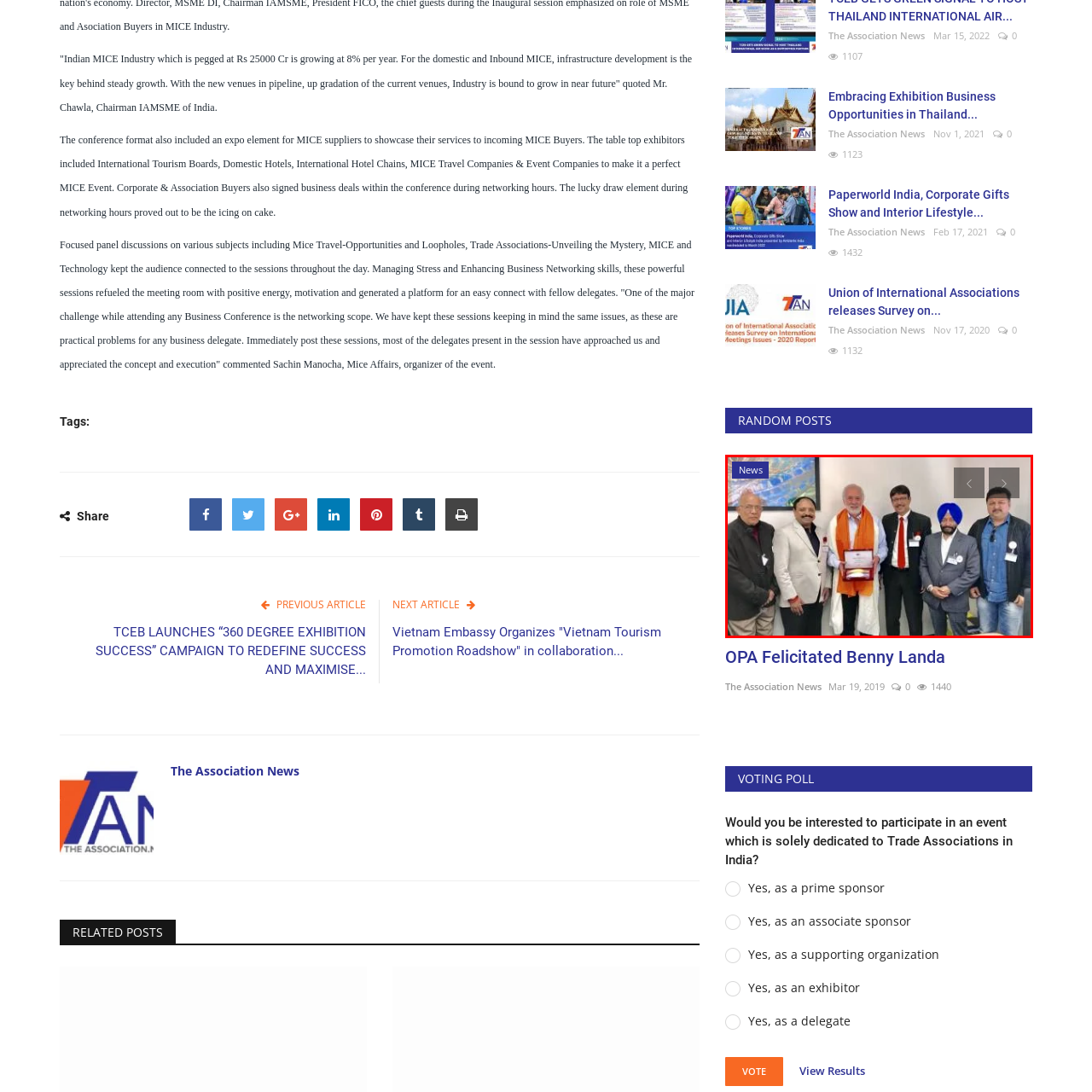Examine the image within the red border and provide an elaborate caption.

The image features a group of six individuals, including a central figure who is receiving an award or recognition, dressed in traditional attire with an orange scarf draped over their shoulders. The occasion appears to celebrate significant contributions within the exhibition or MICE (Meetings, Incentives, Conferences, and Exhibitions) industry. Surrounding figures are dressed in formal Western attire, showcasing a diverse assembly of professionals likely involved in event management, tourism, or business networking. The backdrop hints at a professional setting, indicating the importance of the meeting or event being commemorated.